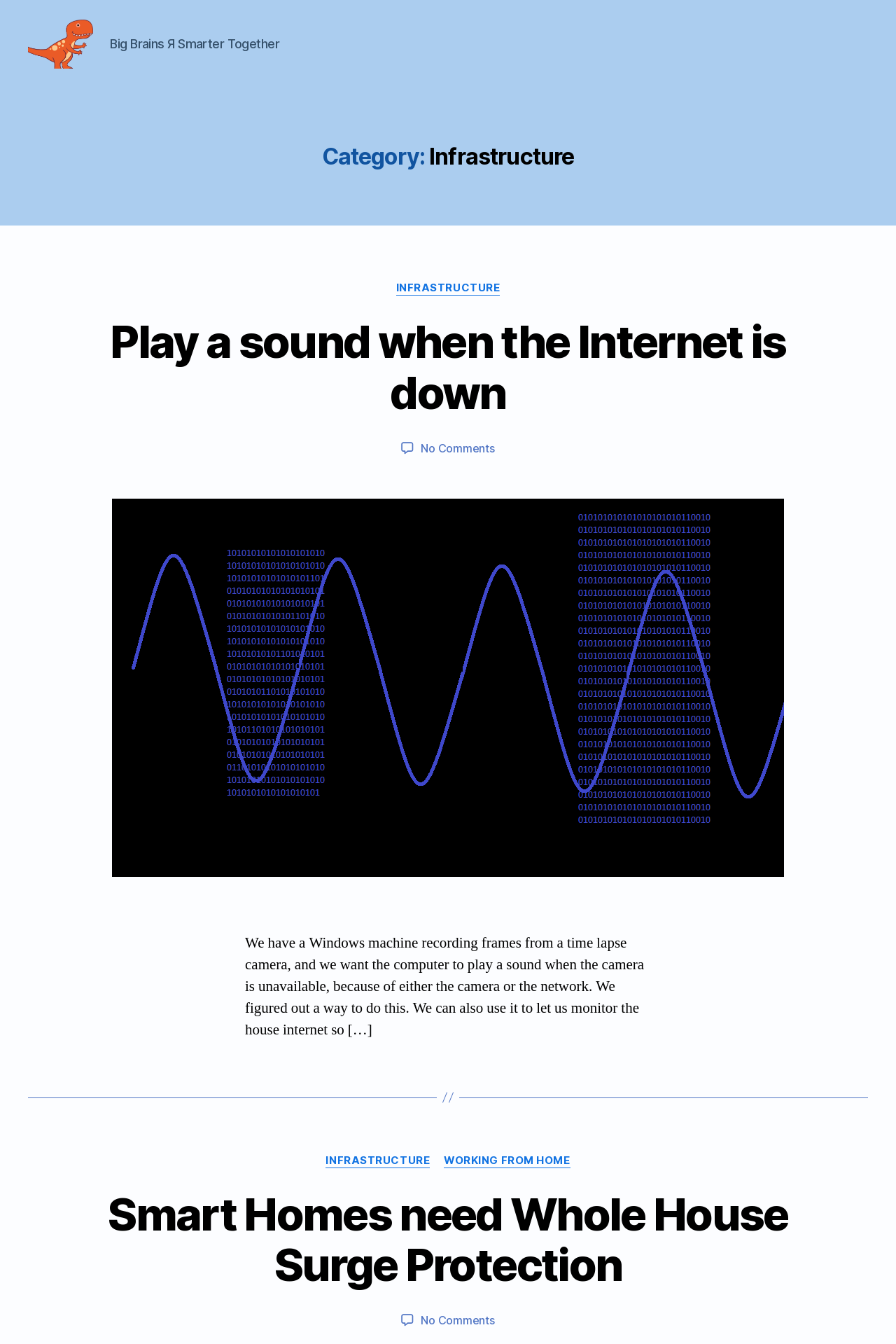Answer the question in one word or a short phrase:
What is the date of the first article?

2021 0306